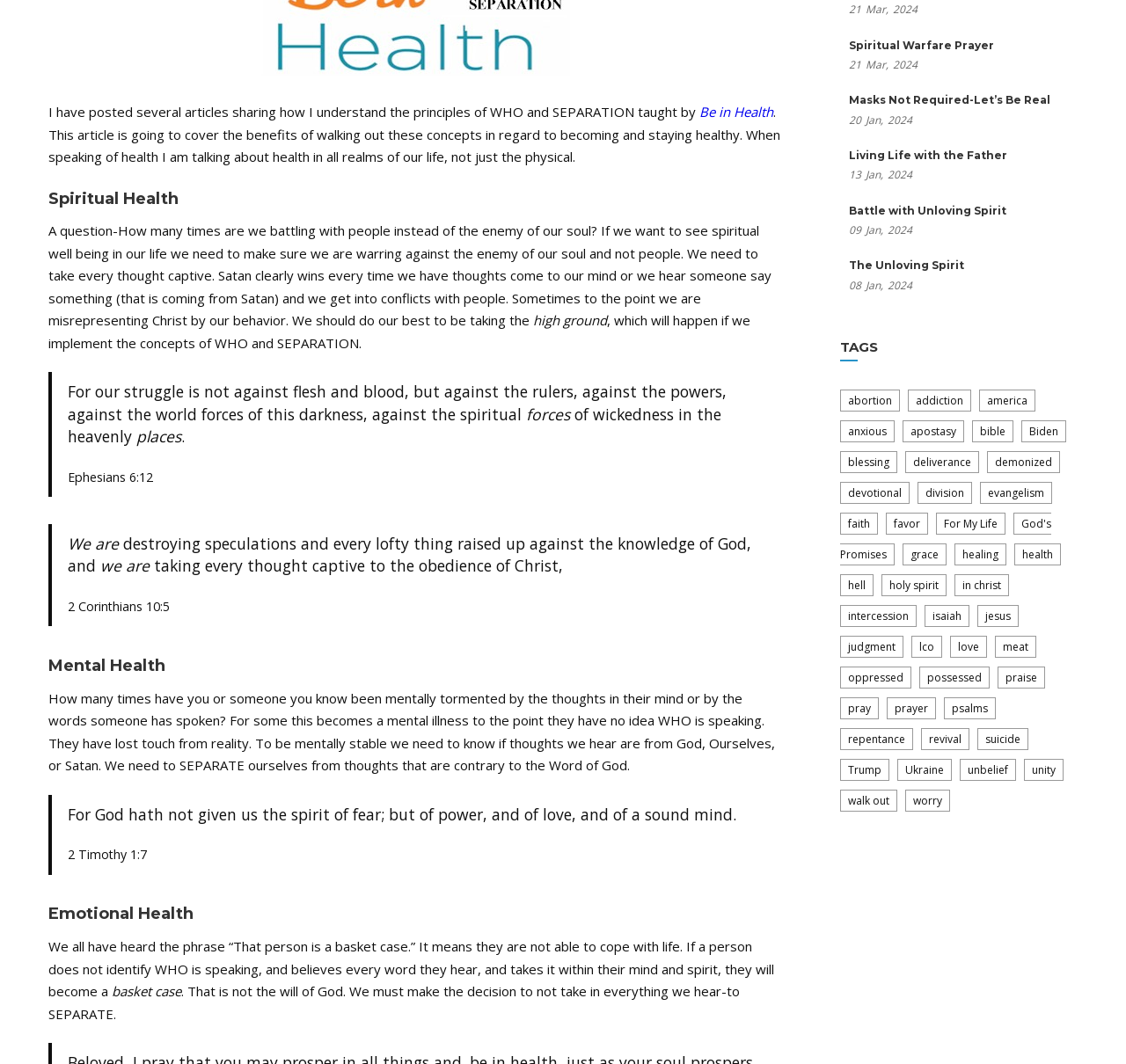Find the coordinates for the bounding box of the element with this description: "walk out".

[0.746, 0.742, 0.797, 0.763]